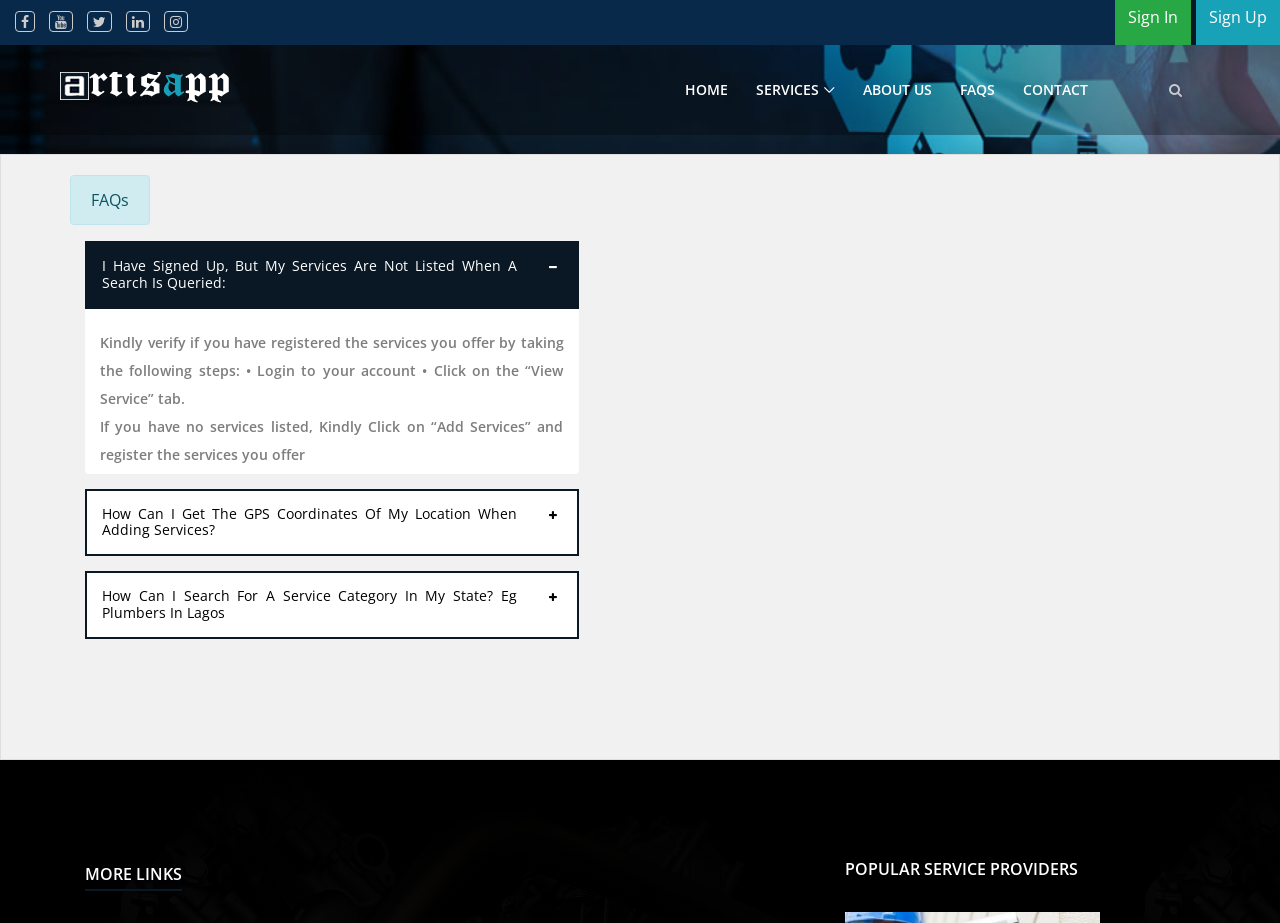Identify the bounding box coordinates of the region I need to click to complete this instruction: "Click on Sign In".

[0.871, 0.012, 0.93, 0.033]